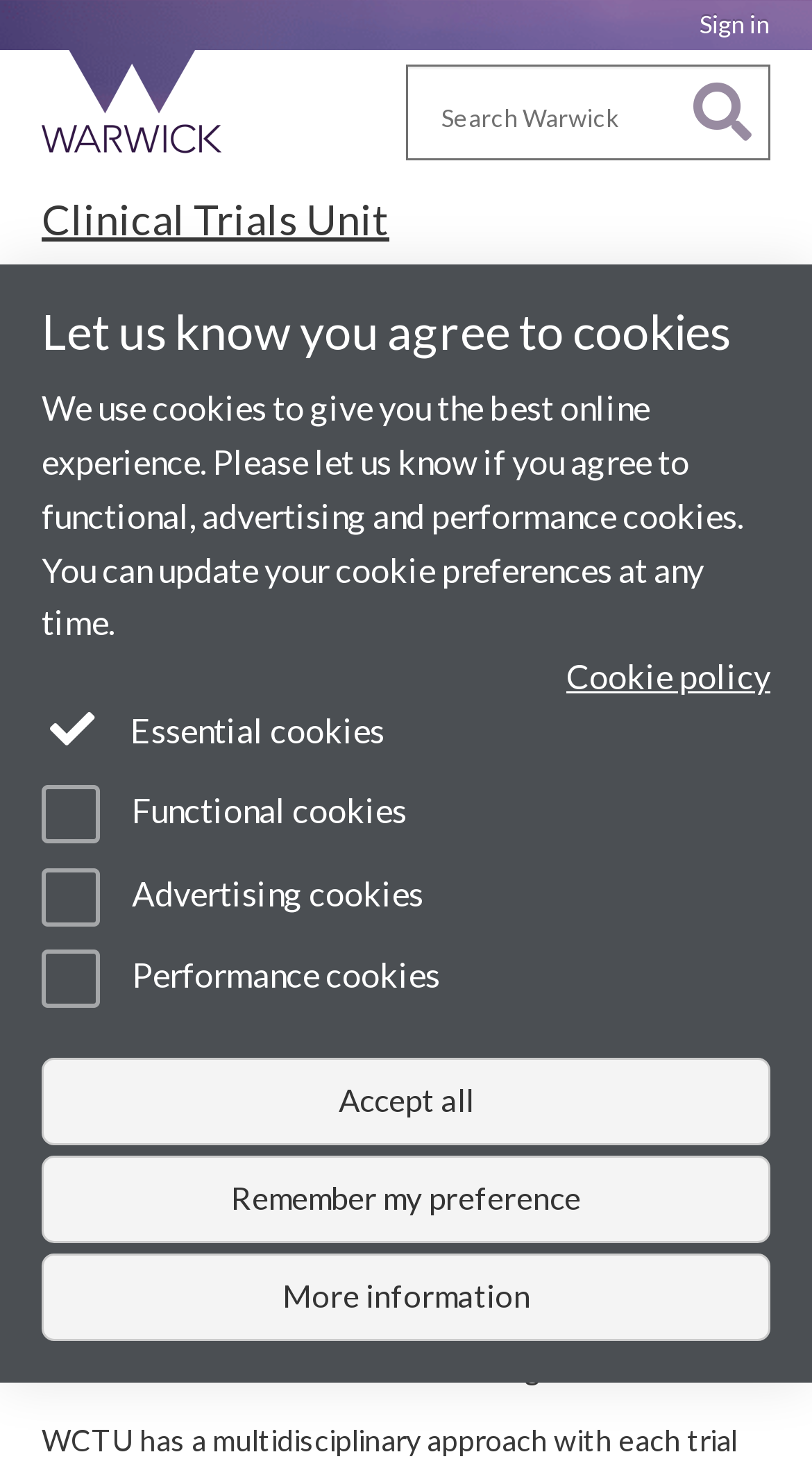Please identify the bounding box coordinates of the clickable element to fulfill the following instruction: "Search for clinical trials". The coordinates should be four float numbers between 0 and 1, i.e., [left, top, right, bottom].

[0.5, 0.044, 0.949, 0.109]